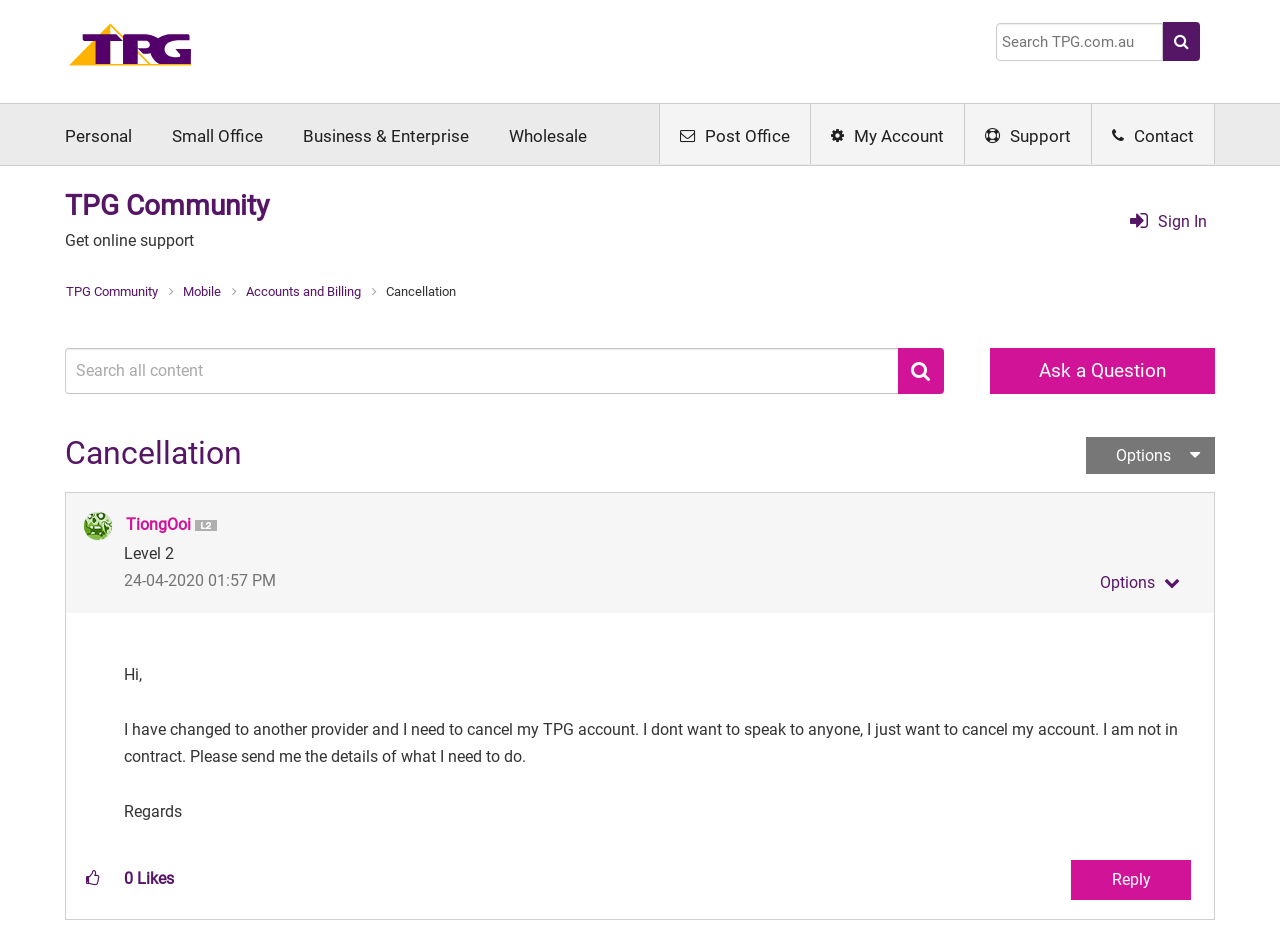What is the name of the community?
Answer with a single word or phrase, using the screenshot for reference.

TPG Community